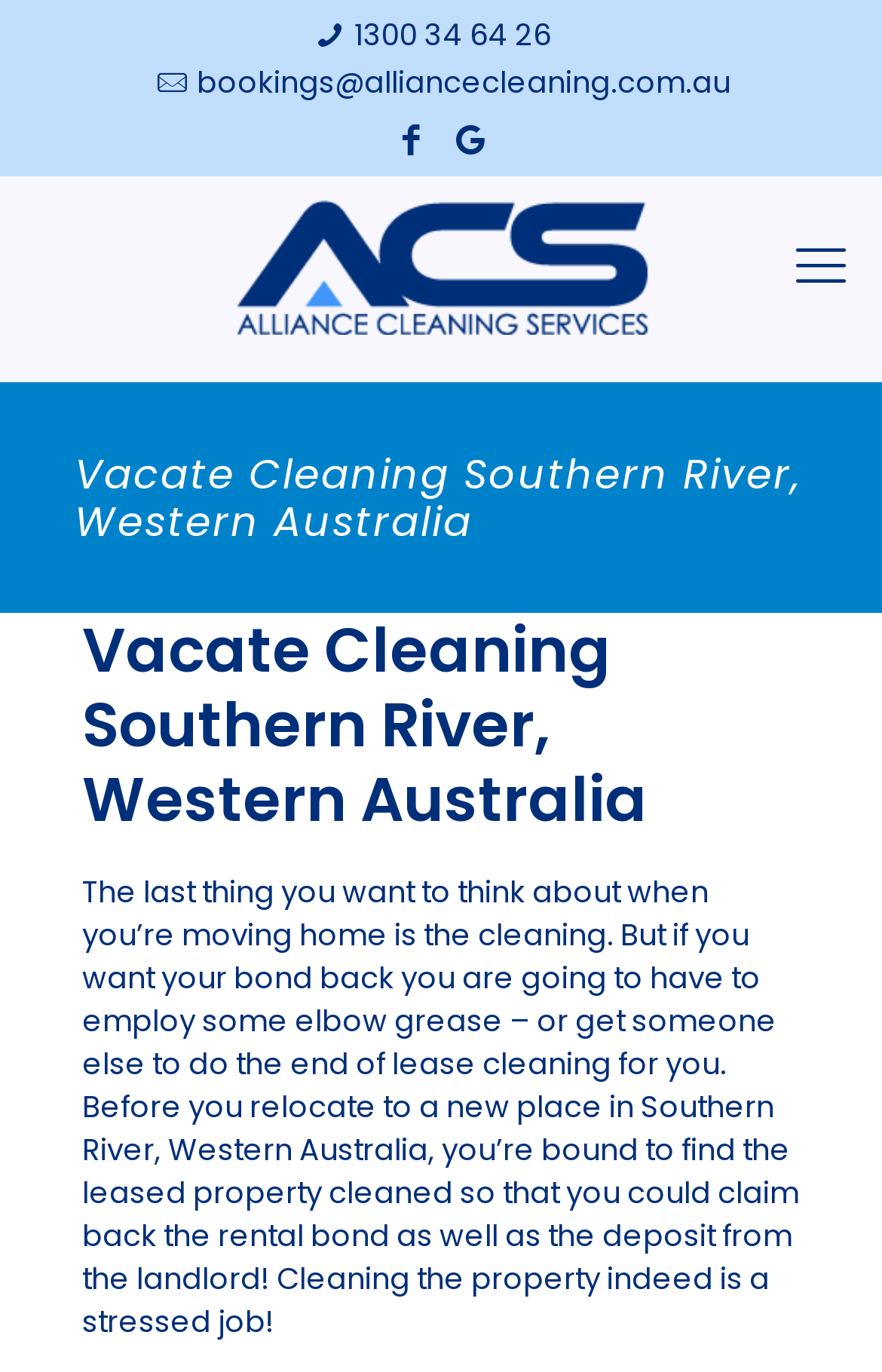Provide a single word or phrase to answer the given question: 
What is the email address for bookings?

bookings@alliancecleaning.com.au